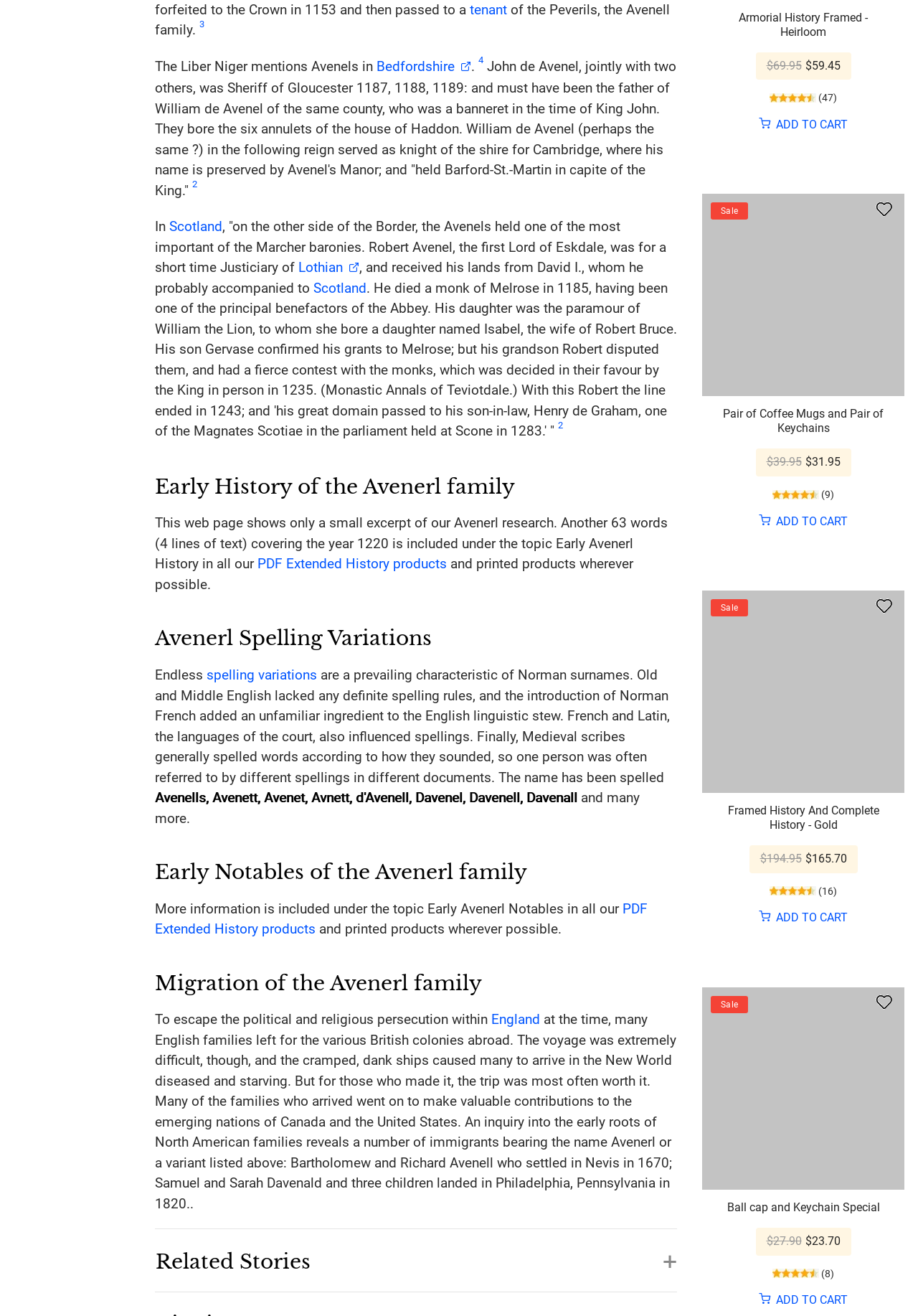Locate the bounding box coordinates of the element that needs to be clicked to carry out the instruction: "click the 'Armorial History Framed - Heirloom' link". The coordinates should be given as four float numbers ranging from 0 to 1, i.e., [left, top, right, bottom].

[0.779, 0.008, 0.971, 0.03]